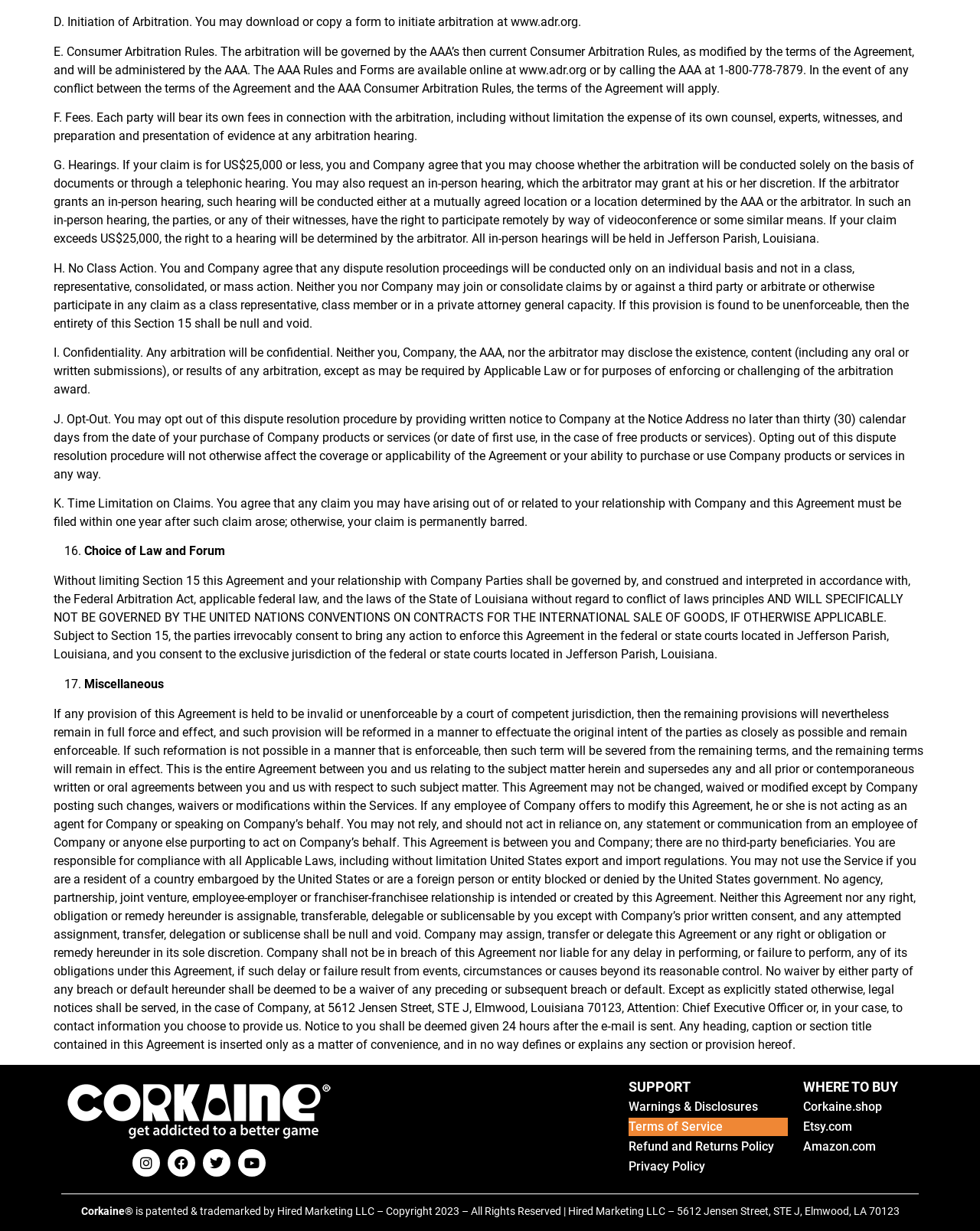Find the bounding box coordinates of the clickable element required to execute the following instruction: "Click the SUPPORT link". Provide the coordinates as four float numbers between 0 and 1, i.e., [left, top, right, bottom].

[0.641, 0.876, 0.704, 0.889]